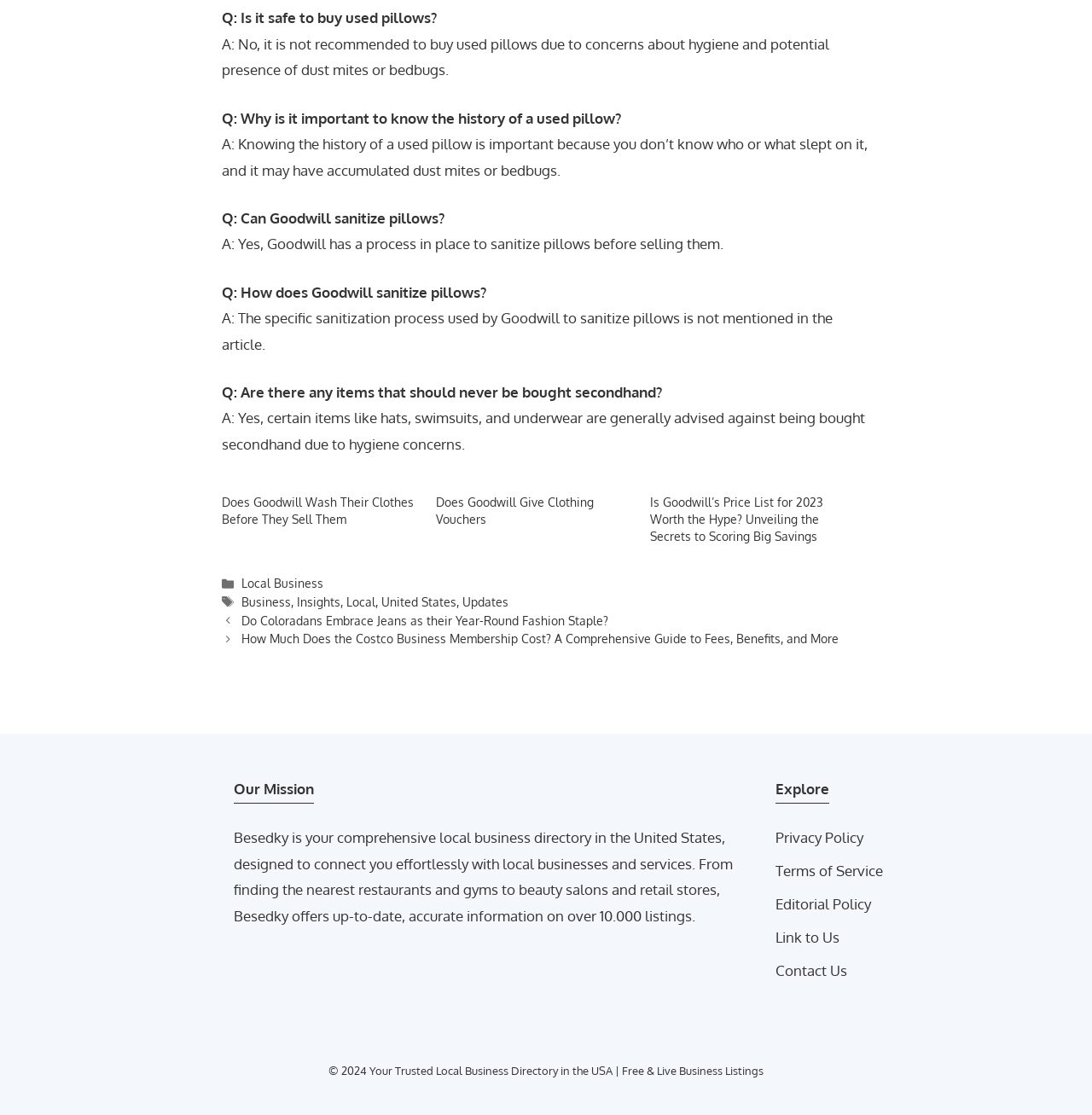Using the provided description: "Local", find the bounding box coordinates of the corresponding UI element. The output should be four float numbers between 0 and 1, in the format [left, top, right, bottom].

[0.317, 0.533, 0.344, 0.546]